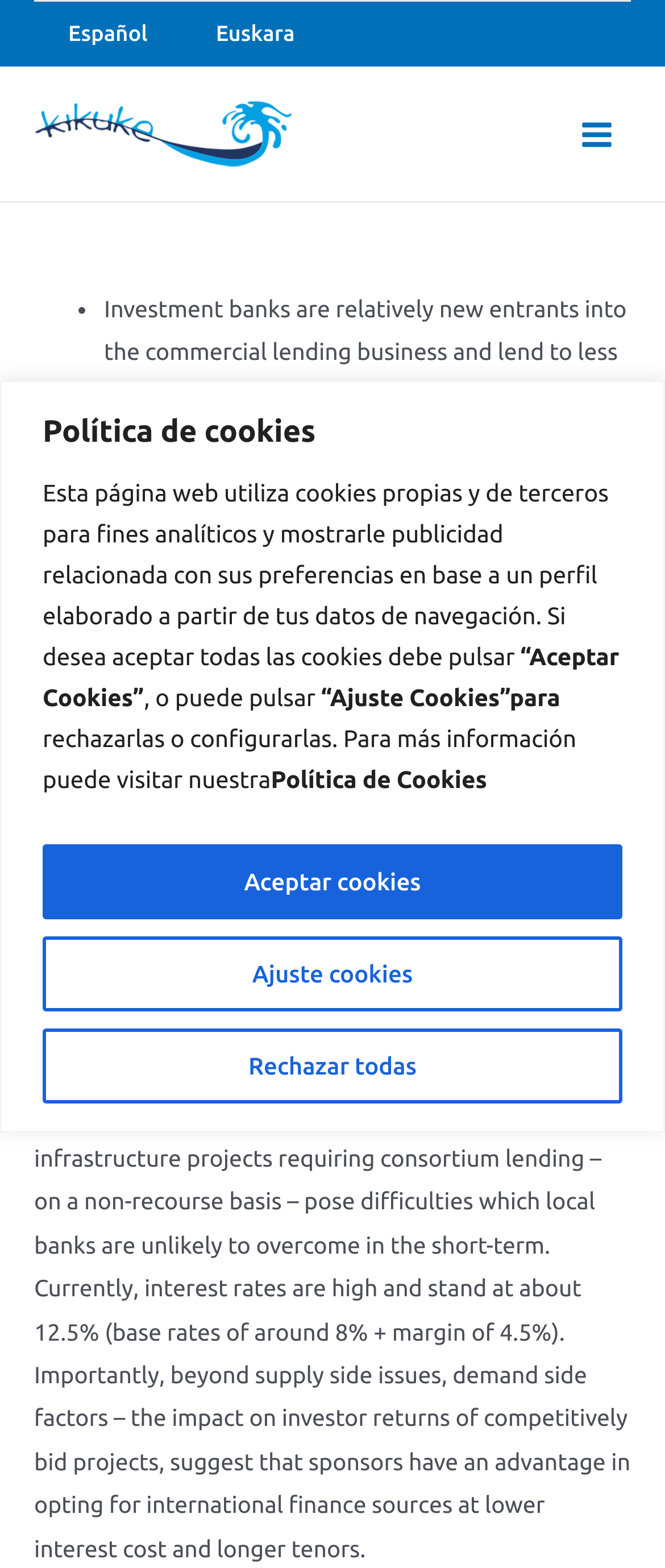Please use the details from the image to answer the following question comprehensively:
What is the base rate of interest mentioned on the webpage?

This answer can be found in the text 'Currently, interest rates are high and stand at about 12.5% (base rates of around 8% + margin of 4.5%).' which is located in the main content area of the webpage.